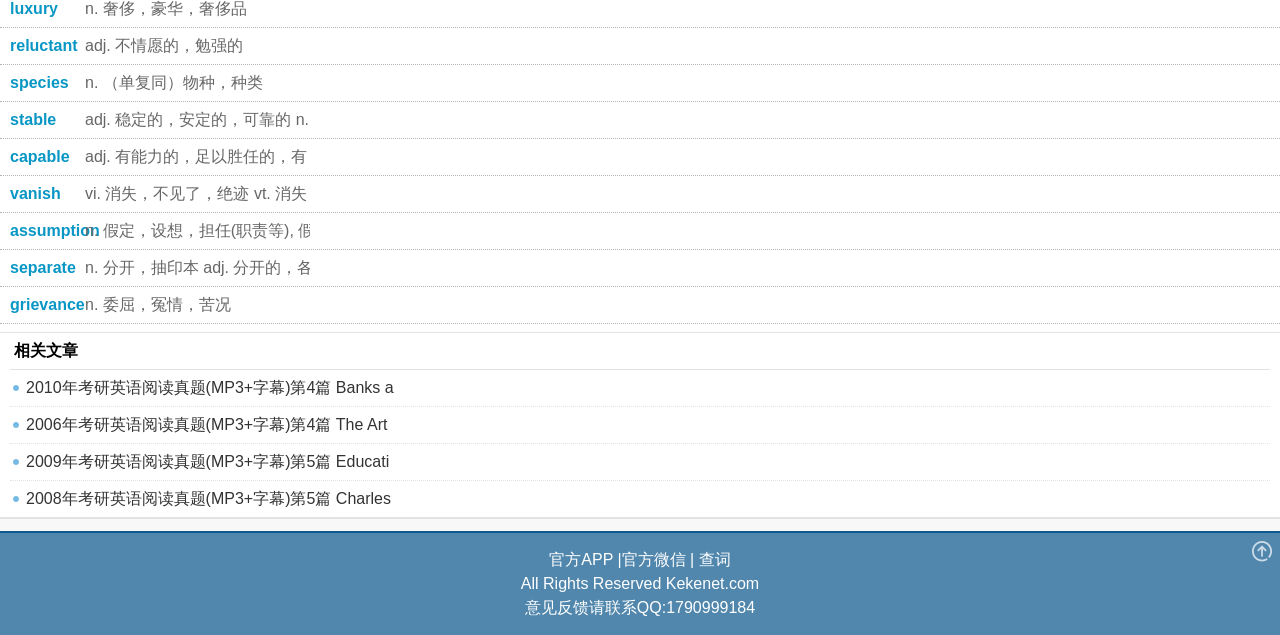Find the bounding box coordinates of the element to click in order to complete the given instruction: "click the link to 2008年考研英语阅读真题."

[0.008, 0.758, 0.992, 0.814]